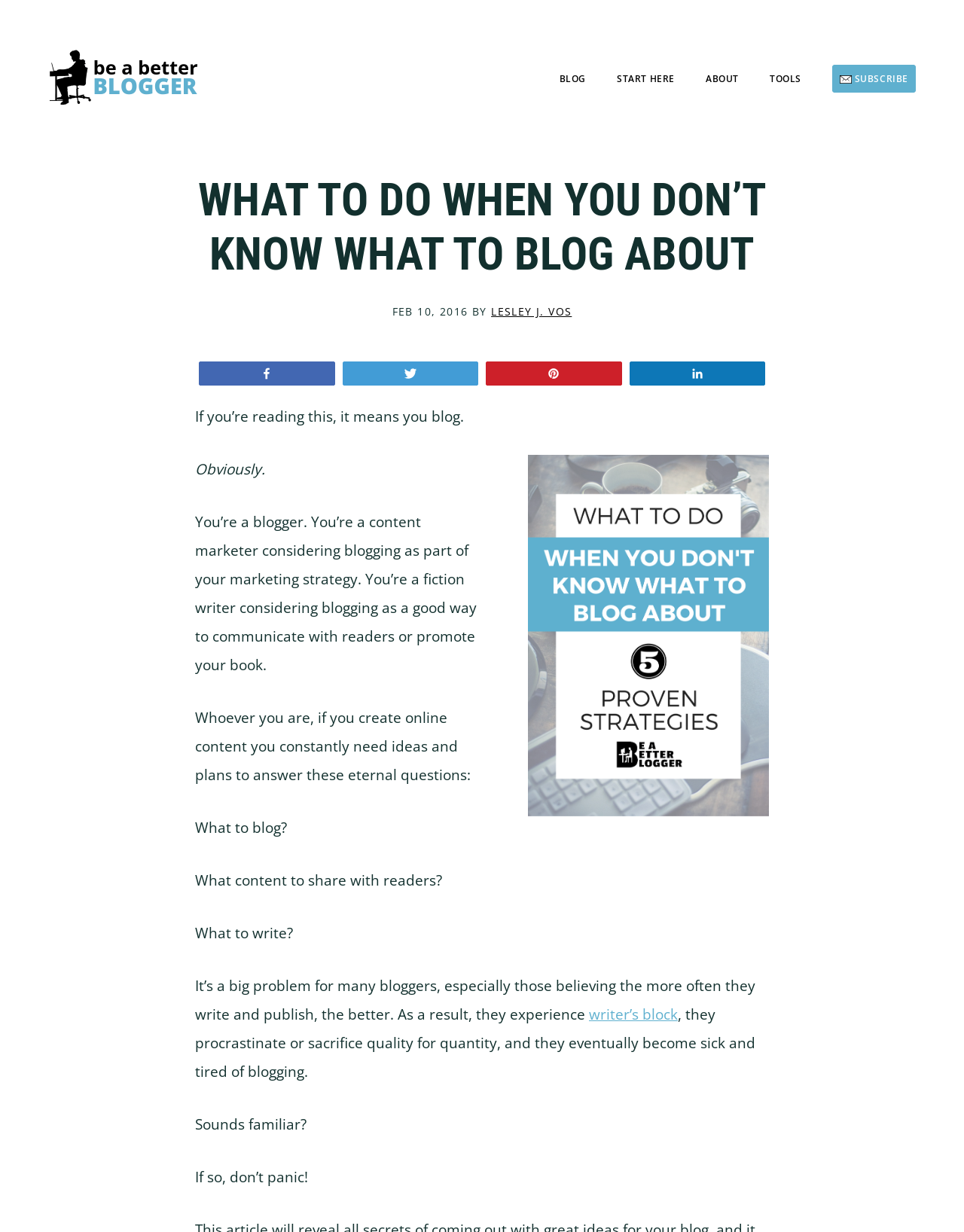Find the bounding box coordinates of the area to click in order to follow the instruction: "Share on Twitter".

[0.356, 0.294, 0.495, 0.312]